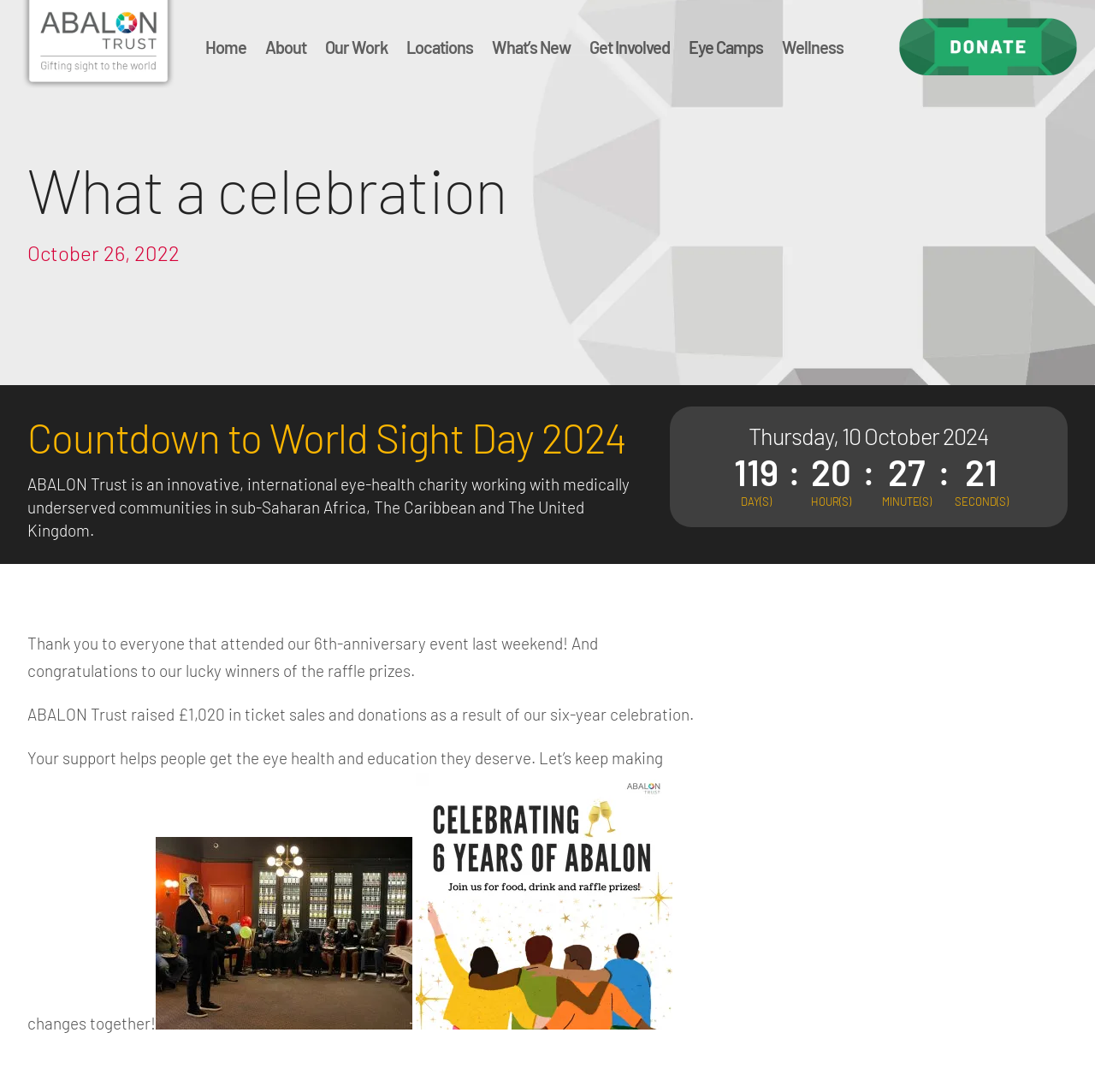Generate the text content of the main headline of the webpage.

What a celebration